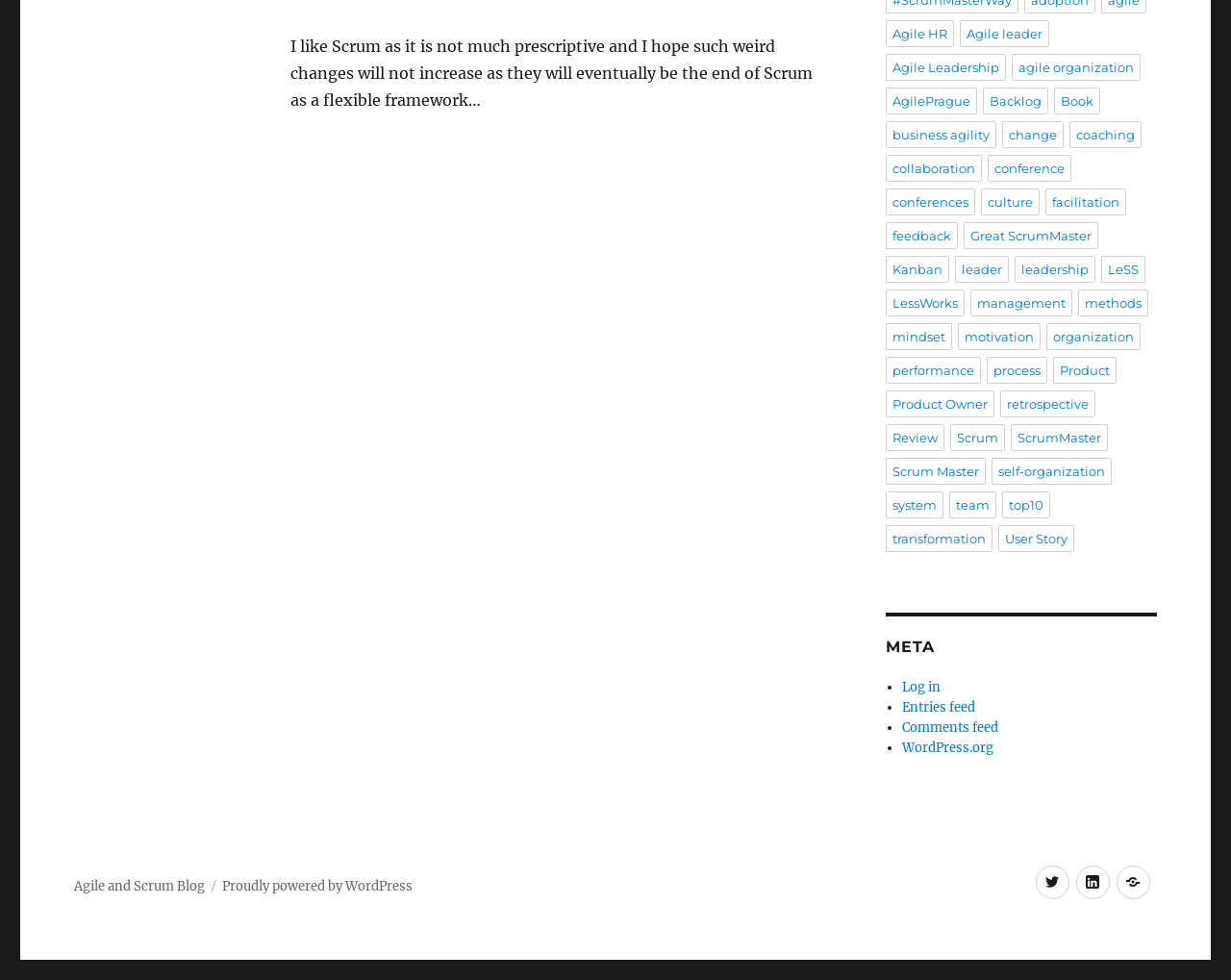Please find the bounding box coordinates of the section that needs to be clicked to achieve this instruction: "Log in".

[0.733, 0.693, 0.764, 0.71]